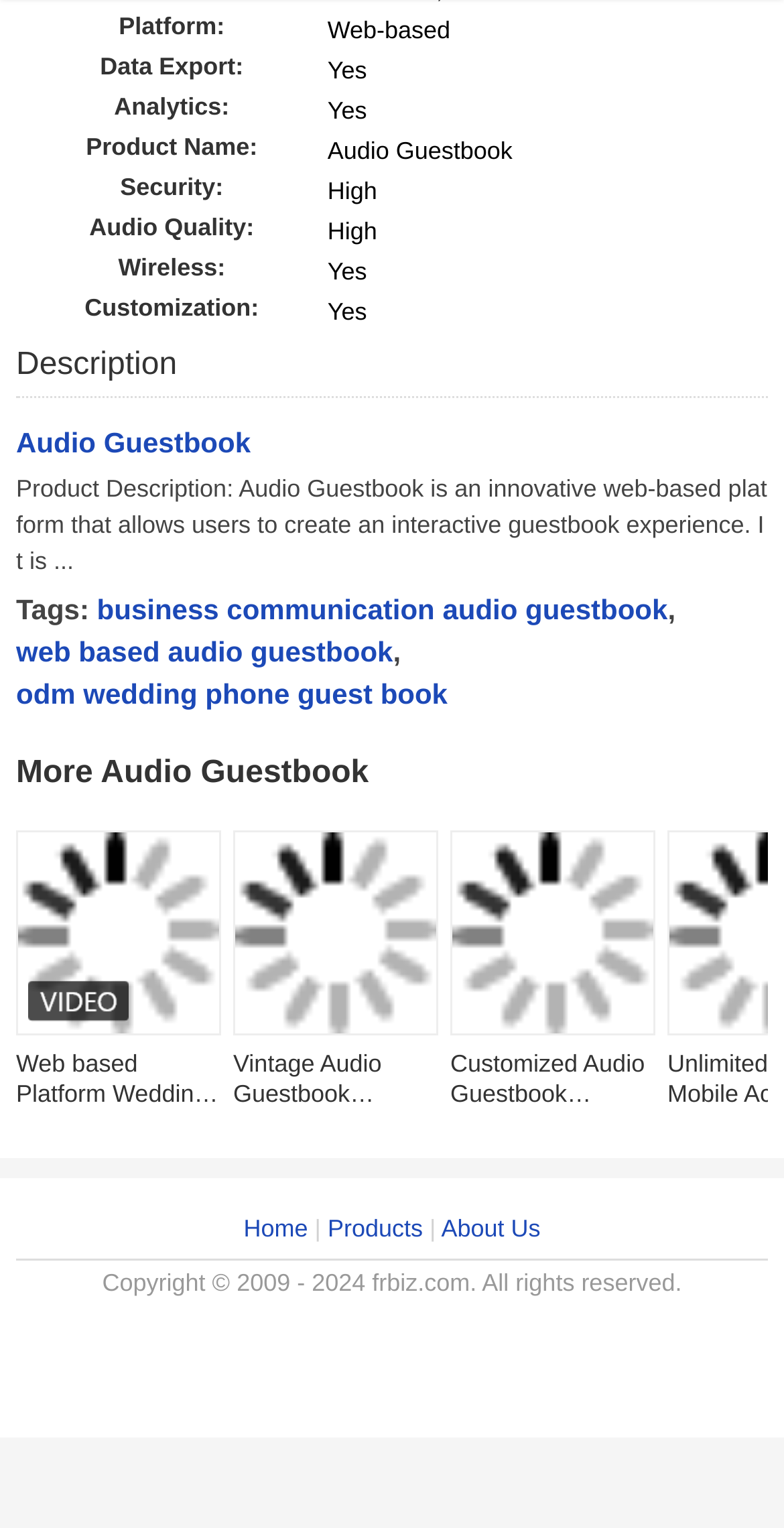Find the bounding box coordinates for the element that must be clicked to complete the instruction: "View more audio guestbook options". The coordinates should be four float numbers between 0 and 1, indicated as [left, top, right, bottom].

[0.021, 0.481, 0.979, 0.526]